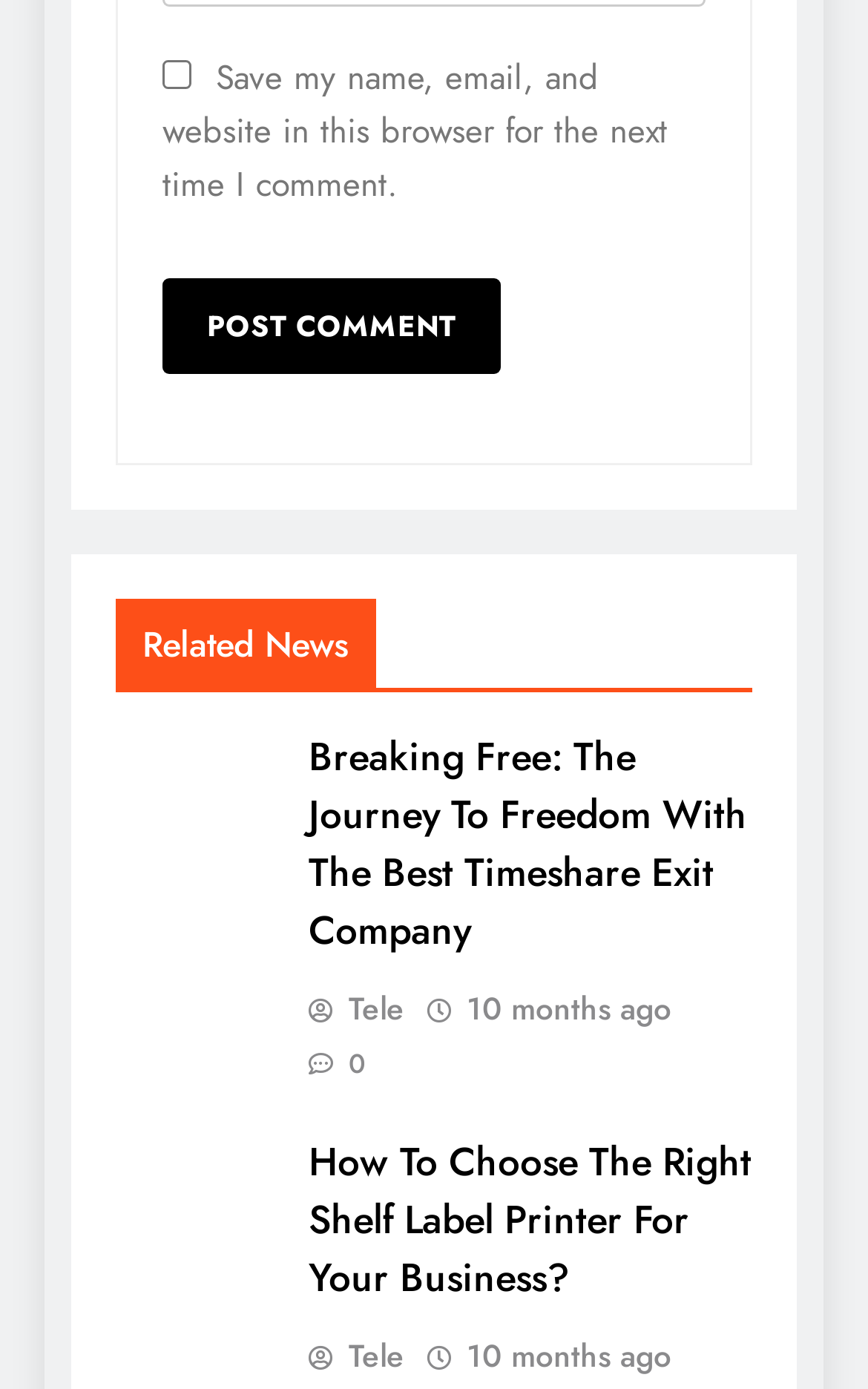Refer to the image and provide an in-depth answer to the question:
What is the purpose of the checkbox?

The checkbox is located at the top of the webpage with the label 'Save my name, email, and website in this browser for the next time I comment.' This suggests that the purpose of the checkbox is to save the user's comment information for future use.